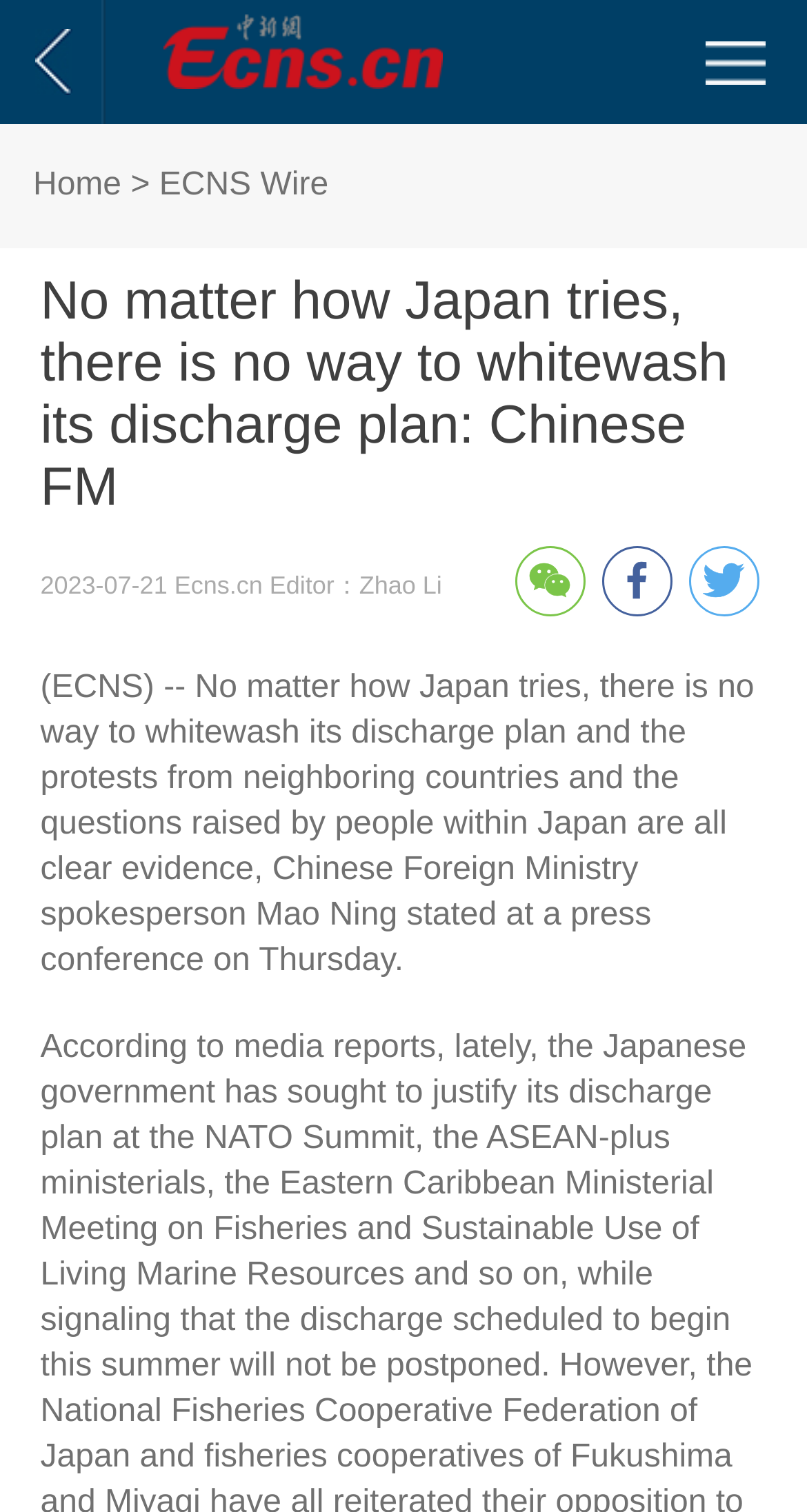Reply to the question with a brief word or phrase: What is the source of the article?

Ecns.cn